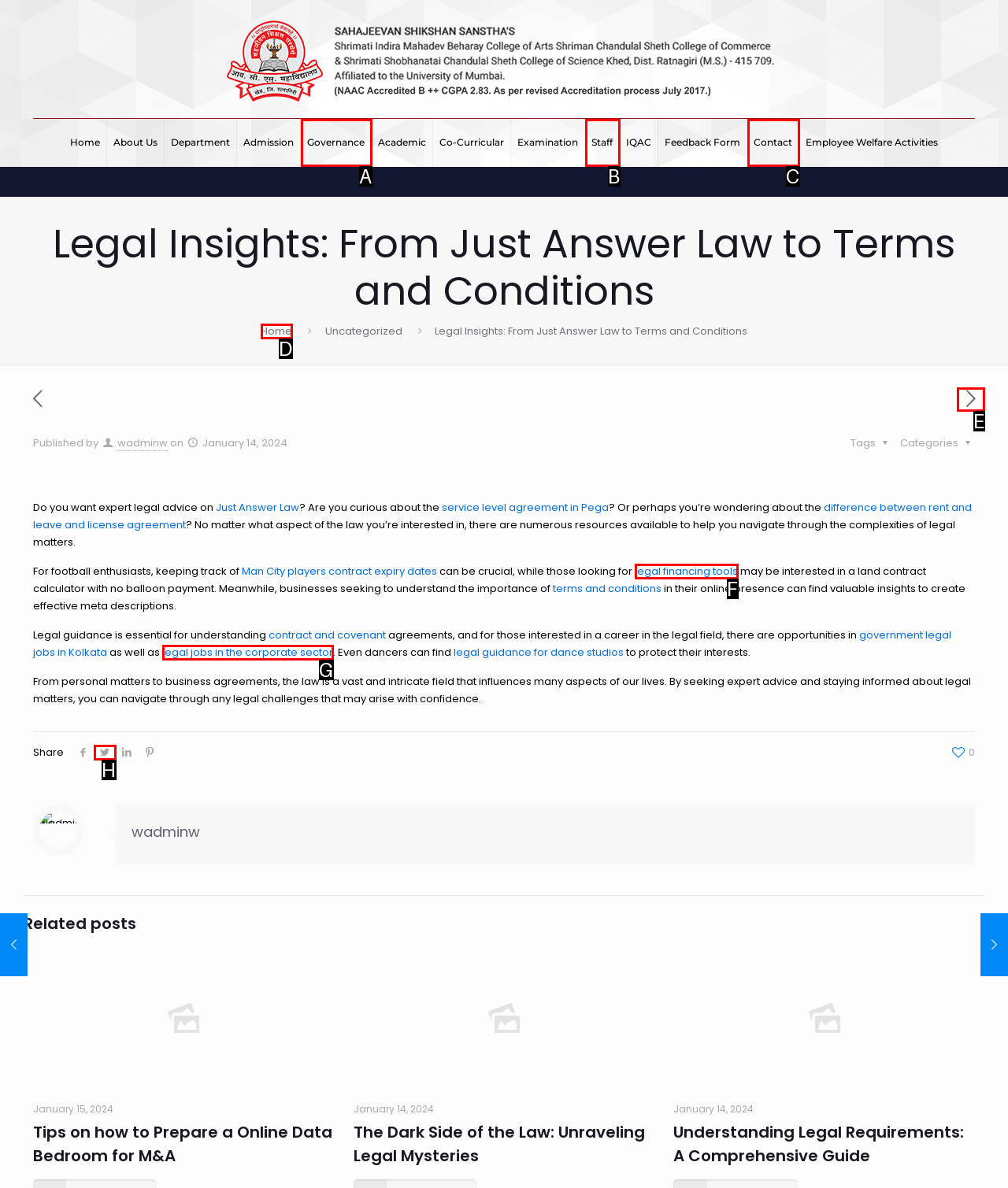Select the letter that aligns with the description: legal financing tools. Answer with the letter of the selected option directly.

F